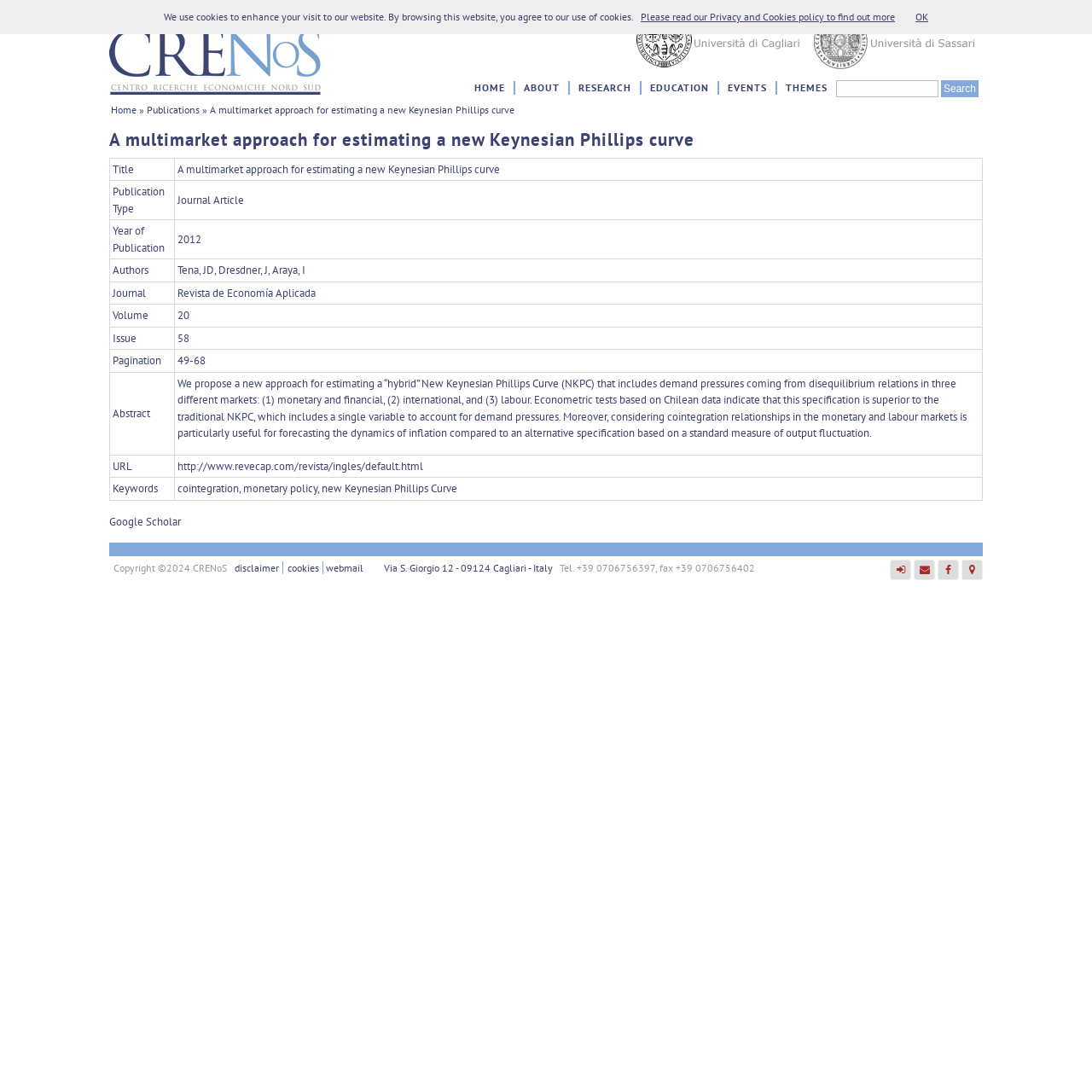Based on the image, provide a detailed response to the question:
What is the title of the publication?

I found the answer by looking at the main content section of the webpage, where there is a table with publication details. The title of the publication is mentioned in the first row of the table.